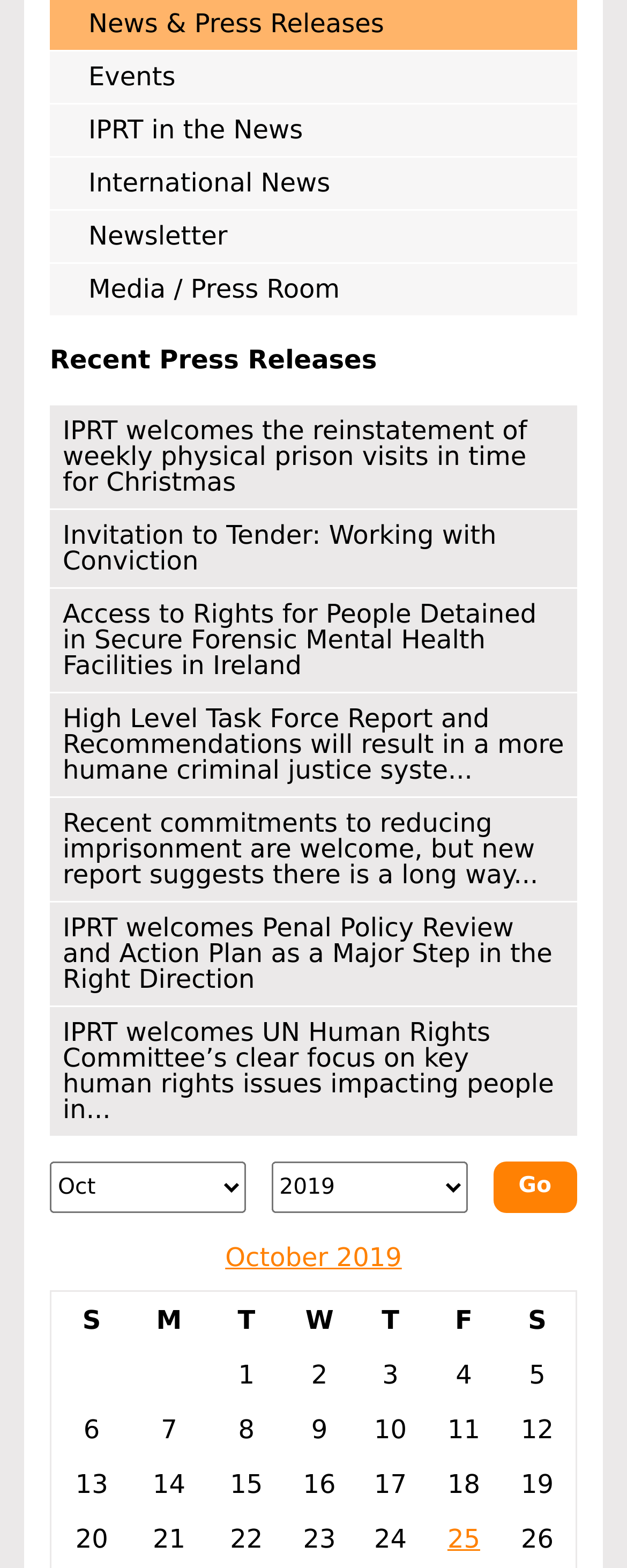Specify the bounding box coordinates of the element's area that should be clicked to execute the given instruction: "View the press release 'IPRT welcomes the reinstatement of weekly physical prison visits in time for Christmas'". The coordinates should be four float numbers between 0 and 1, i.e., [left, top, right, bottom].

[0.079, 0.259, 0.921, 0.324]